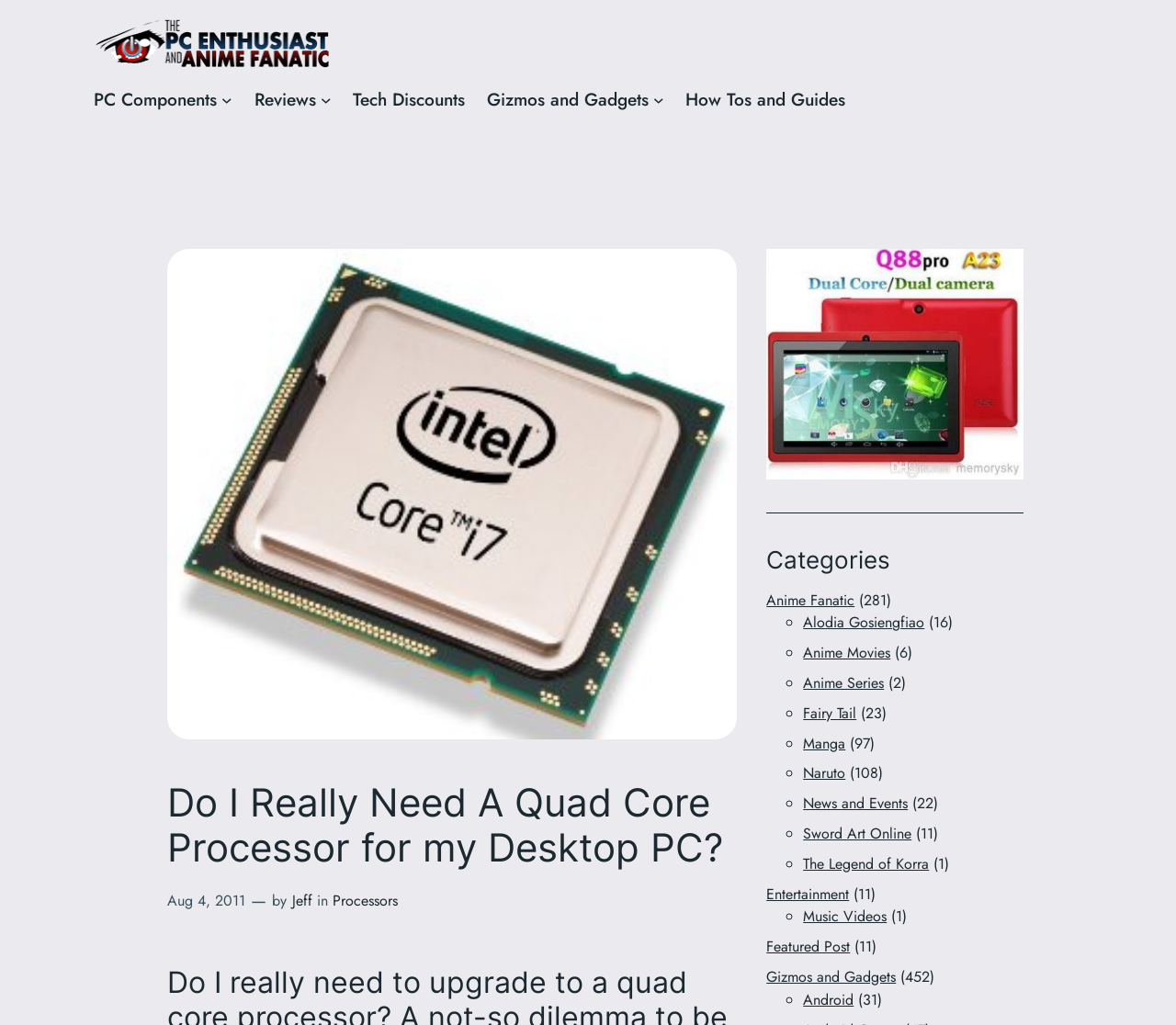What is the logo of the website?
Give a detailed response to the question by analyzing the screenshot.

The logo of the website is located at the top left corner of the webpage, and it is an image with the text 'whatswithjeff'.